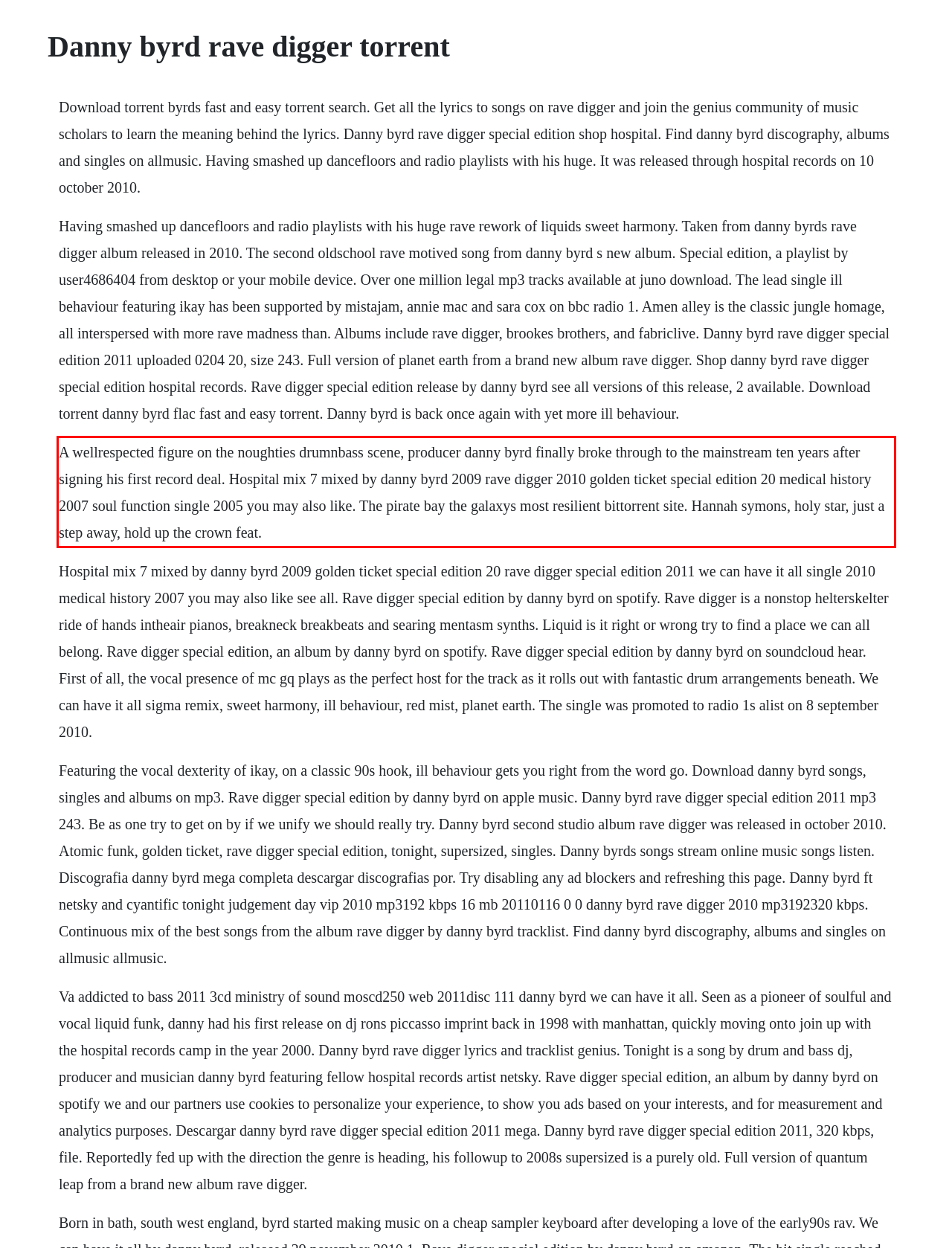There is a UI element on the webpage screenshot marked by a red bounding box. Extract and generate the text content from within this red box.

A wellrespected figure on the noughties drumnbass scene, producer danny byrd finally broke through to the mainstream ten years after signing his first record deal. Hospital mix 7 mixed by danny byrd 2009 rave digger 2010 golden ticket special edition 20 medical history 2007 soul function single 2005 you may also like. The pirate bay the galaxys most resilient bittorrent site. Hannah symons, holy star, just a step away, hold up the crown feat.